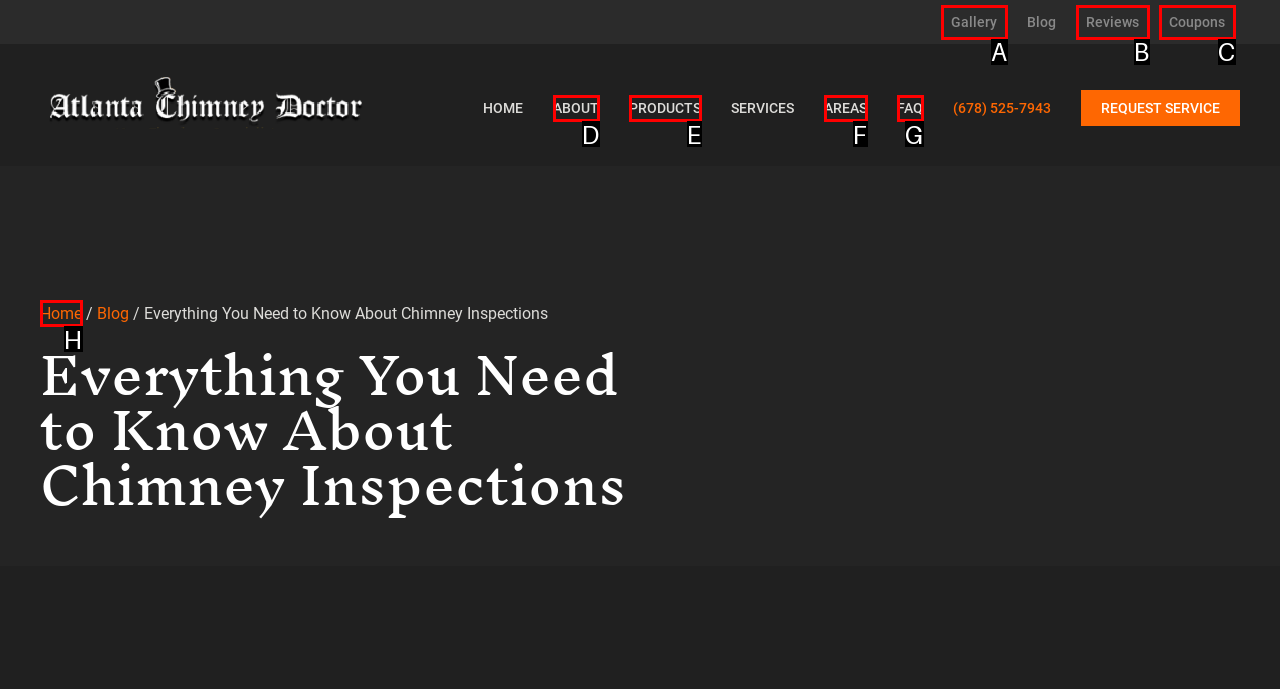Identify the option that corresponds to the description: About 
Provide the letter of the matching option from the available choices directly.

D